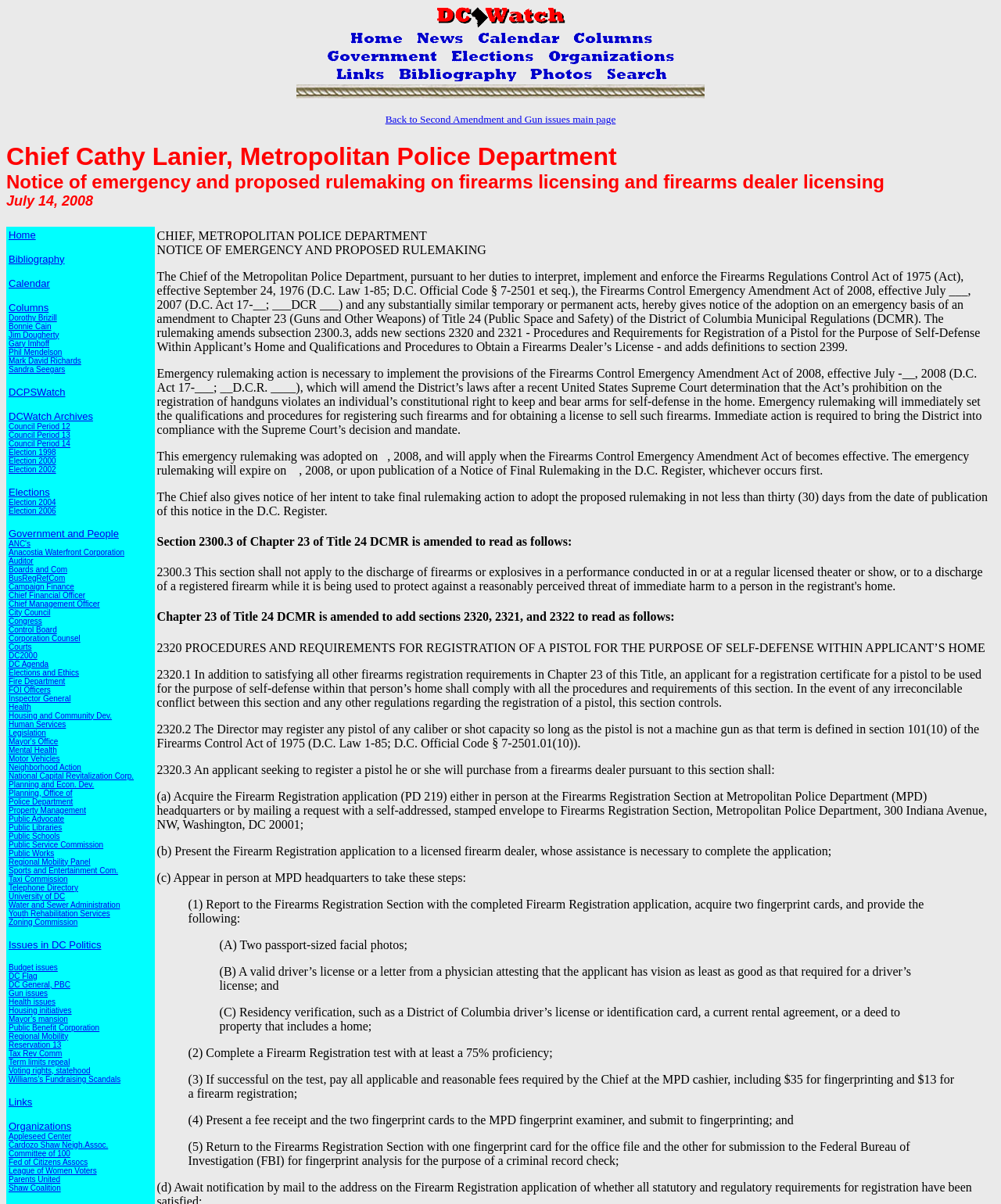Create a detailed narrative describing the layout and content of the webpage.

This webpage appears to be a portal for information related to Second Amendment and gun issues, with a focus on the Metropolitan Police Department and the District of Columbia. 

At the top of the page, there are three images: a logo, a navigation image, and a horizontal ruler. Below these images, there is a heading that announces a notice of emergency and proposed rulemaking on firearms licensing and firearms dealer licensing by Chief Cathy Lanier, Metropolitan Police Department, dated July 14, 2008.

Underneath this heading, there is a long list of links, organized alphabetically, that provide access to various topics related to government, politics, and public services in the District of Columbia. These topics include the City Council, Congress, Courts, Elections, Fire Department, Health, Housing, Human Services, Legislation, Mayor's Office, Police Department, Public Libraries, Public Schools, and many others. There are also links to specific issues in DC politics, such as budget issues and the DC flag.

The links are densely packed and take up most of the page, with no clear separation or grouping. The overall layout is functional, with a focus on providing easy access to a wide range of information related to Second Amendment and gun issues in the District of Columbia.